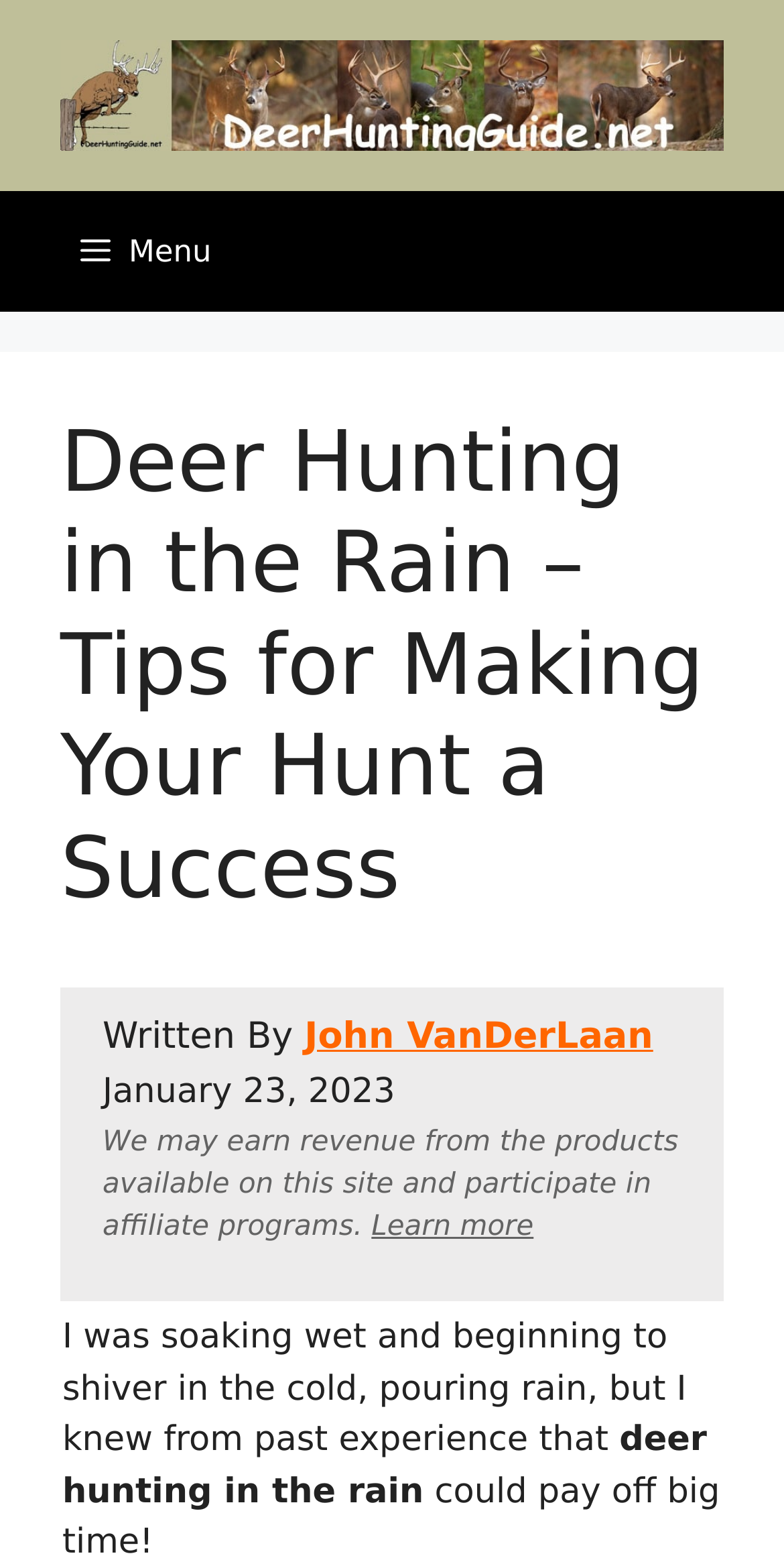Provide an in-depth caption for the webpage.

The webpage is about deer hunting in the rain, with a focus on sharing tips for a successful hunt. At the top of the page, there is a banner with a link to a "Deer Hunting Guide" accompanied by an image. Below the banner, there is a primary navigation menu.

The main content of the page is divided into sections. The first section has a heading that reads "Deer Hunting in the Rain – Tips for Making Your Hunt a Success". Below the heading, there is information about the author, John VanDerLaan, and the date of publication, January 23, 2023. 

Following this section, there is a paragraph of text that describes the author's personal experience with deer hunting in the rain. The text is divided into three parts, with the first part describing the author's physical state, the second part highlighting the benefits of deer hunting in the rain, and the third part emphasizing the potential success of such a hunt.

At the bottom of the page, there is a disclaimer about earning revenue from products available on the site and participating in an affiliate program, with a link to learn more about it.